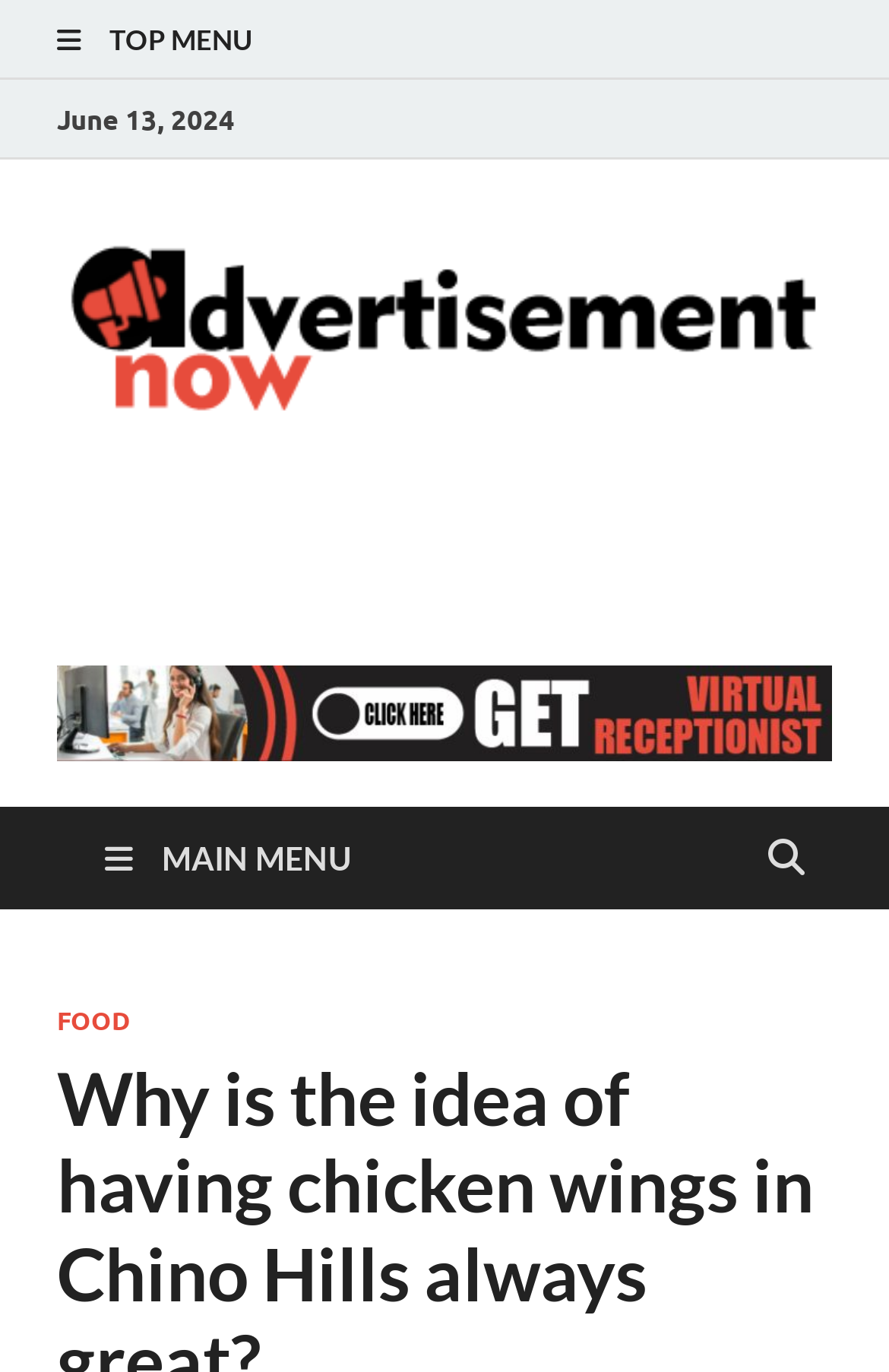Detail the features and information presented on the webpage.

The webpage appears to be a blog or article page, with a focus on the idea of having chicken wings in Chino Hills. At the top of the page, there is a top menu link with an icon, taking up most of the width. Below this, there is a date displayed as "June 13, 2024", positioned near the left edge of the page.

To the right of the date, there is a prominent advertisement link with an image, spanning almost the entire width of the page. The advertisement link is repeated below, with a slightly different bounding box, and is accompanied by a brief description "Advertisement & General Blog".

Further down the page, there is a complementary section, which takes up a significant portion of the page's width. Below this, there is a main menu link with an icon, positioned near the left edge of the page. This main menu link has a submenu item "FOOD", located directly below it.

Overall, the webpage has a mix of navigation links, advertisements, and content sections, with a focus on the topic of chicken wings in Chino Hills.